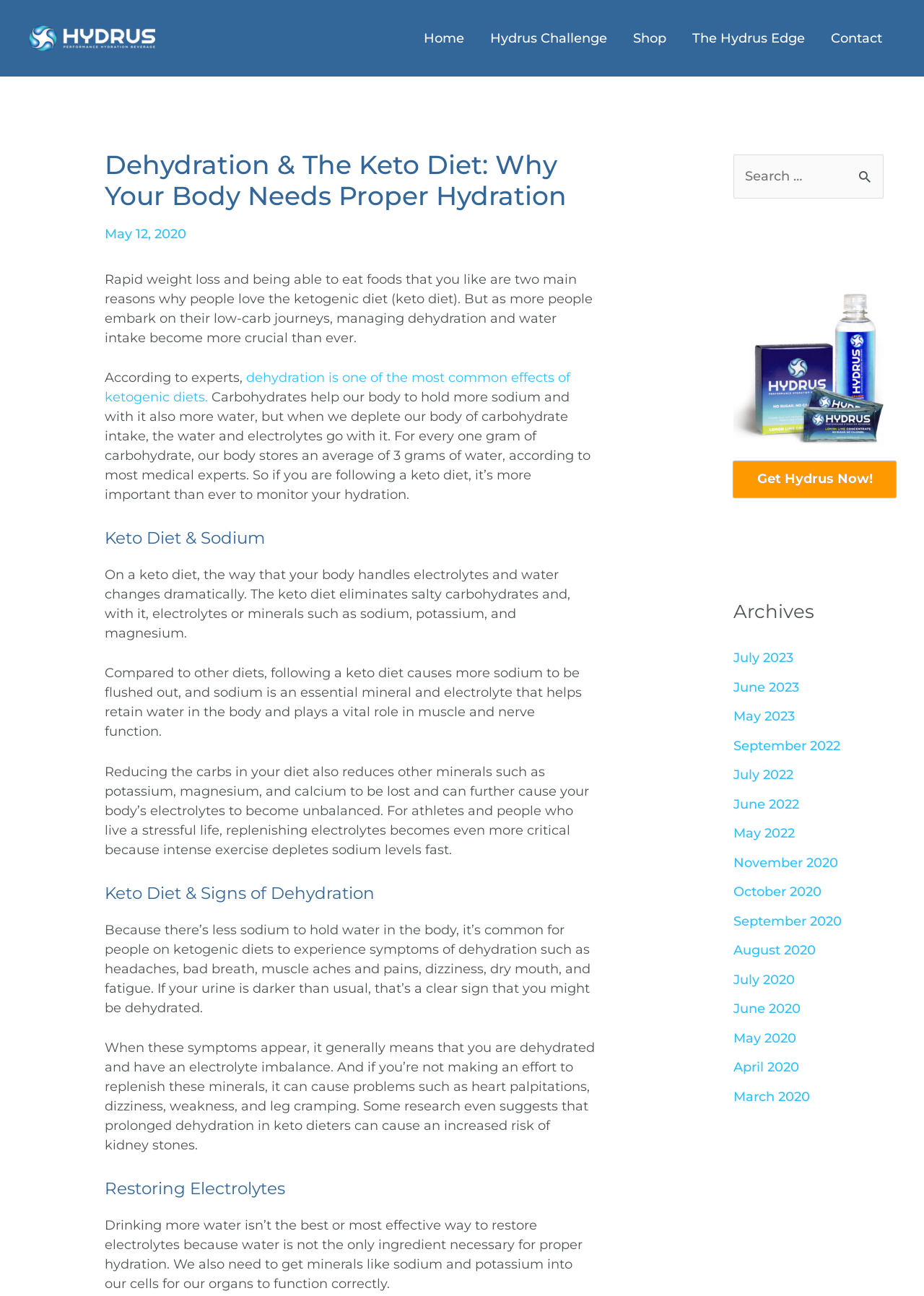Provide a brief response using a word or short phrase to this question:
What is the name of the website?

Hydrus Performance